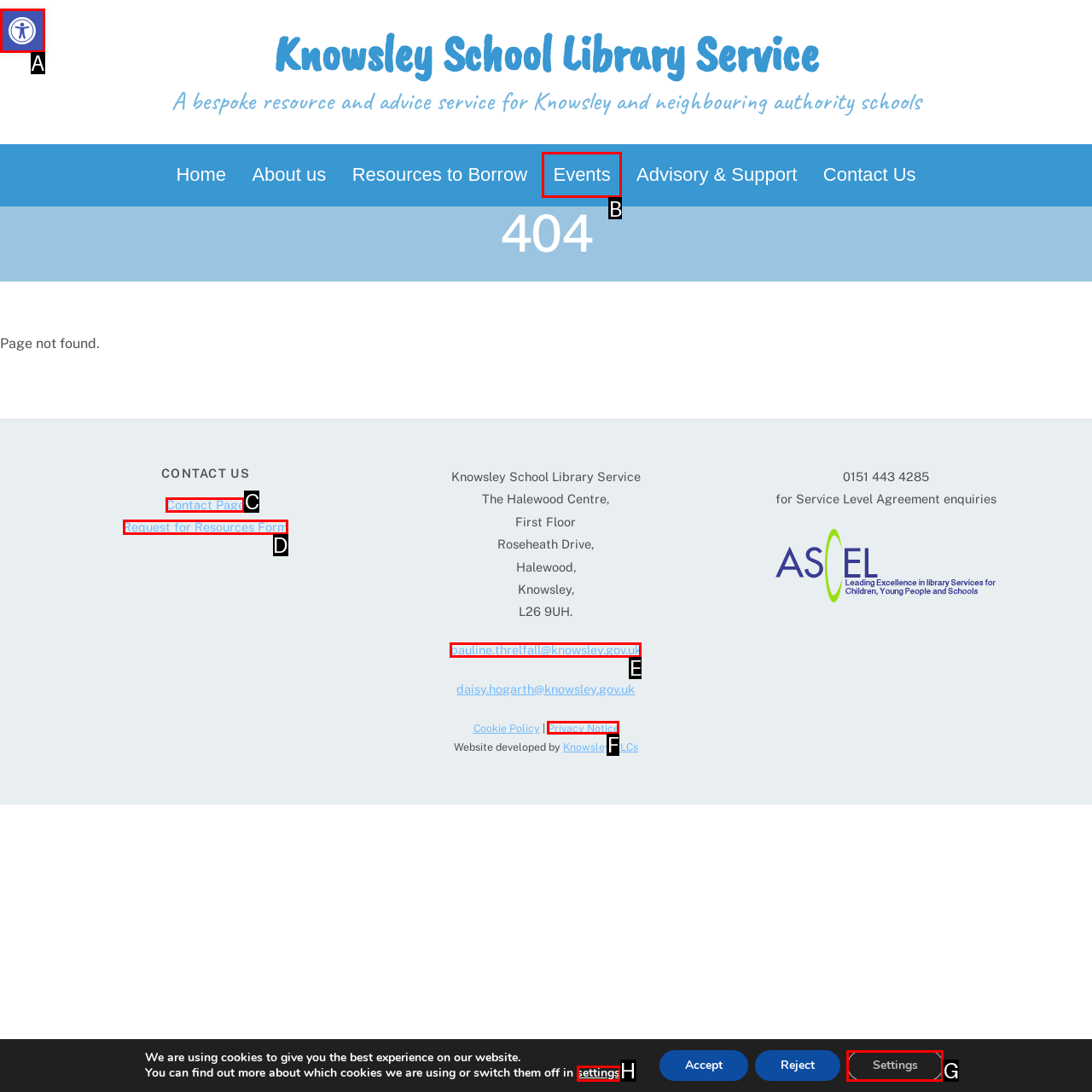Tell me which option I should click to complete the following task: Click the 'Open toolbar Accessibility Tools' button Answer with the option's letter from the given choices directly.

A